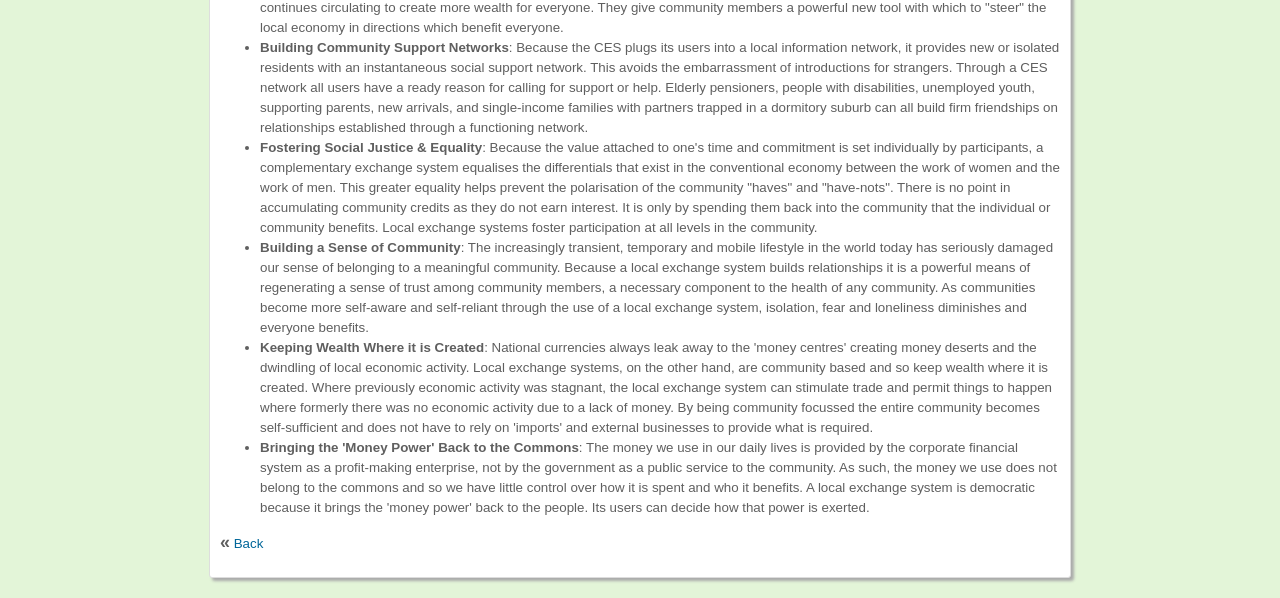How many benefits of CES are listed on this webpage?
Look at the screenshot and give a one-word or phrase answer.

4